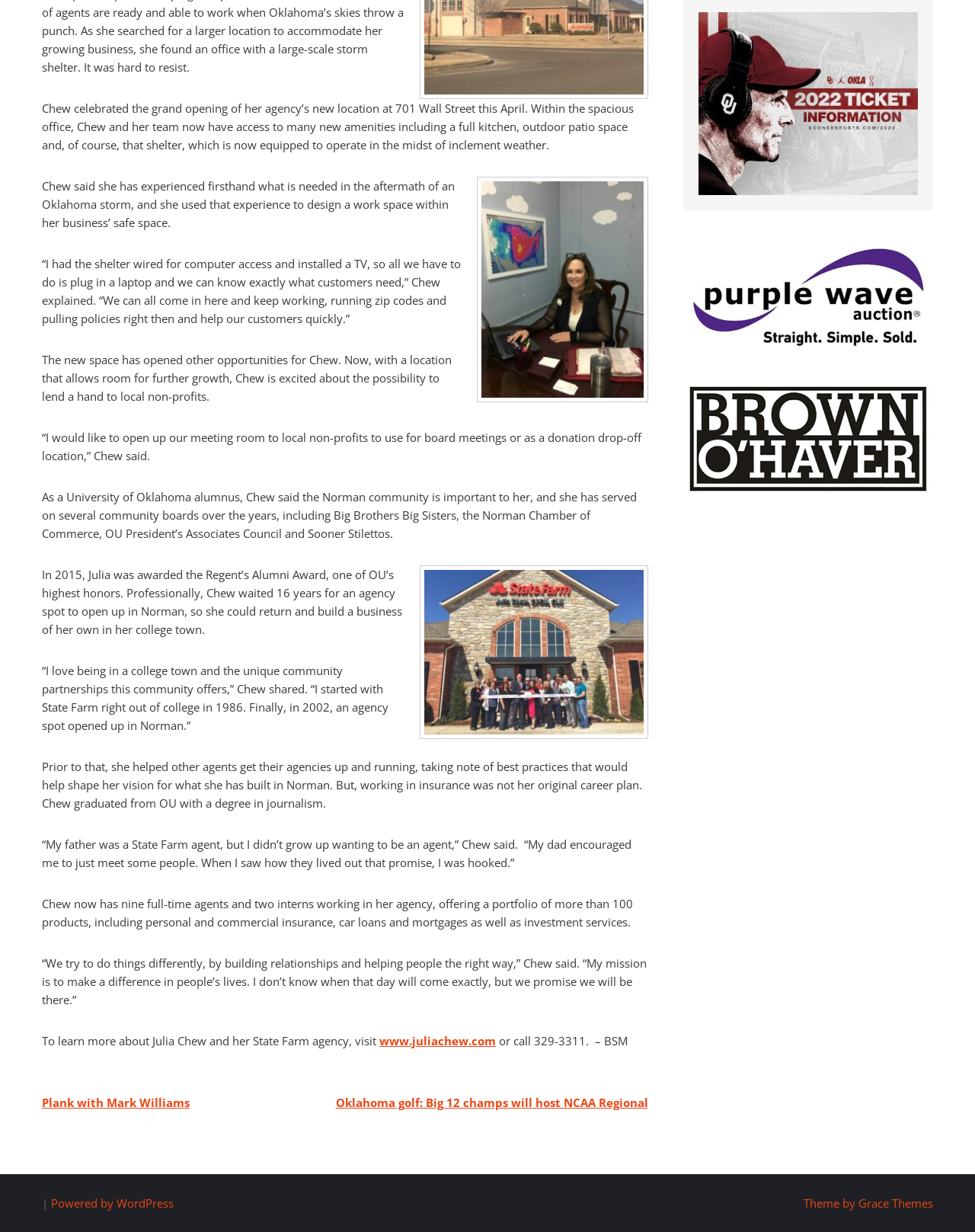Using the provided element description, identify the bounding box coordinates as (top-left x, top-left y, bottom-right x, bottom-right y). Ensure all values are between 0 and 1. Description: www.juliachew.com

[0.389, 0.839, 0.509, 0.851]